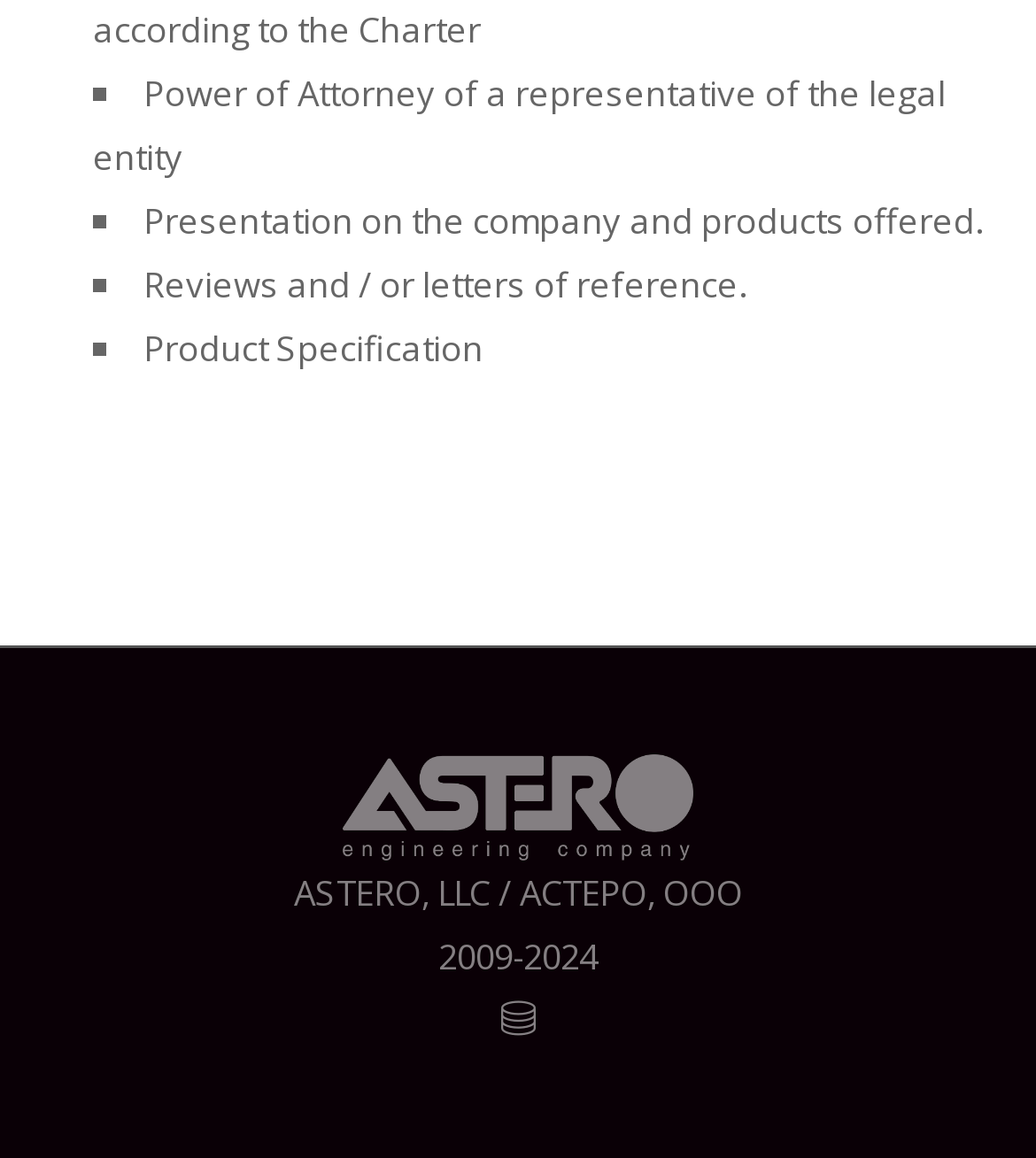What is the third list item?
Respond to the question with a single word or phrase according to the image.

Reviews and / or letters of reference.